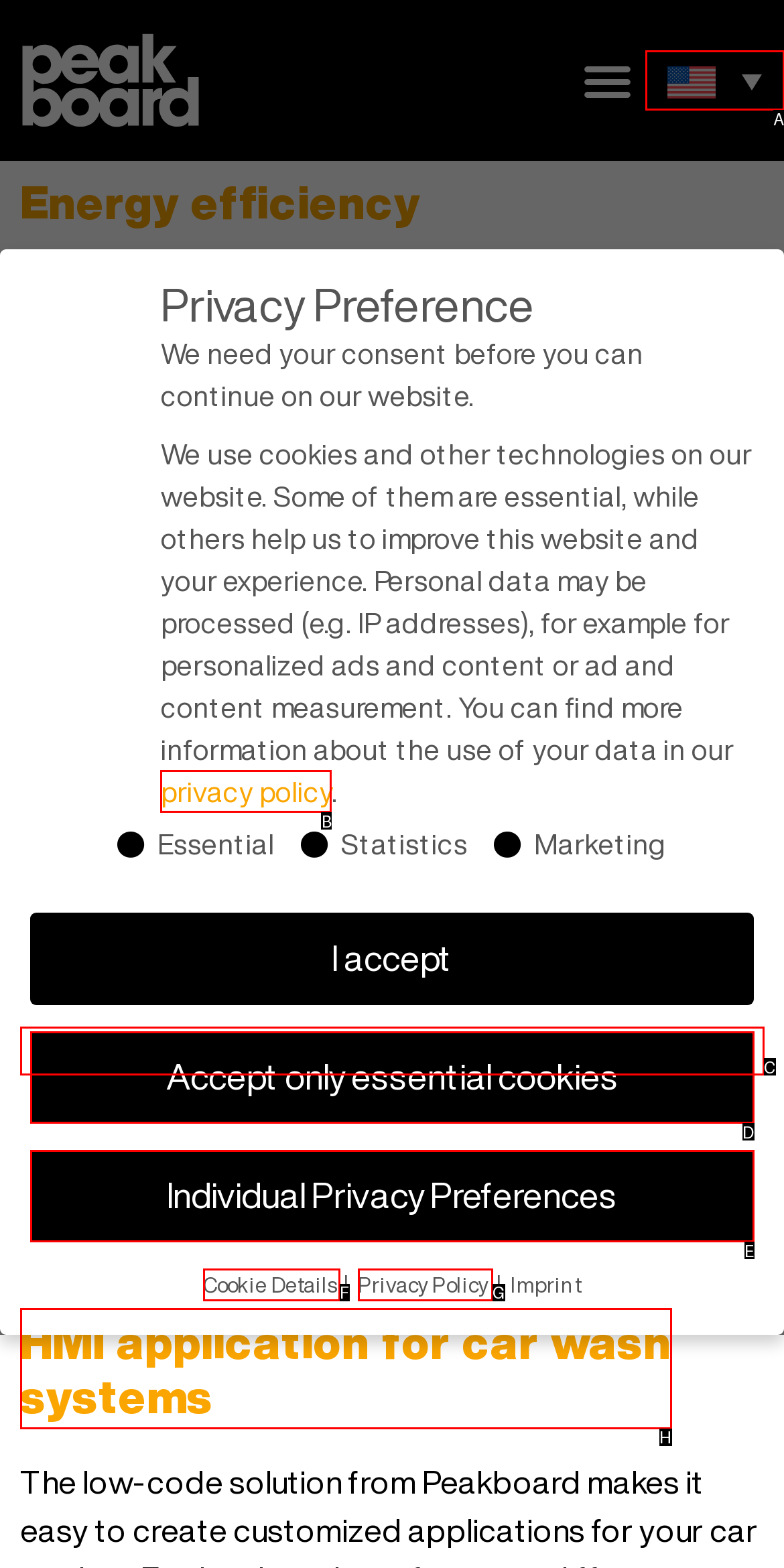Point out the option that best suits the description: Individual Privacy Preferences
Indicate your answer with the letter of the selected choice.

E